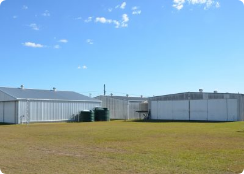Please provide a one-word or short phrase answer to the question:
What is the purpose of the clubrooms in the image?

Meeting place